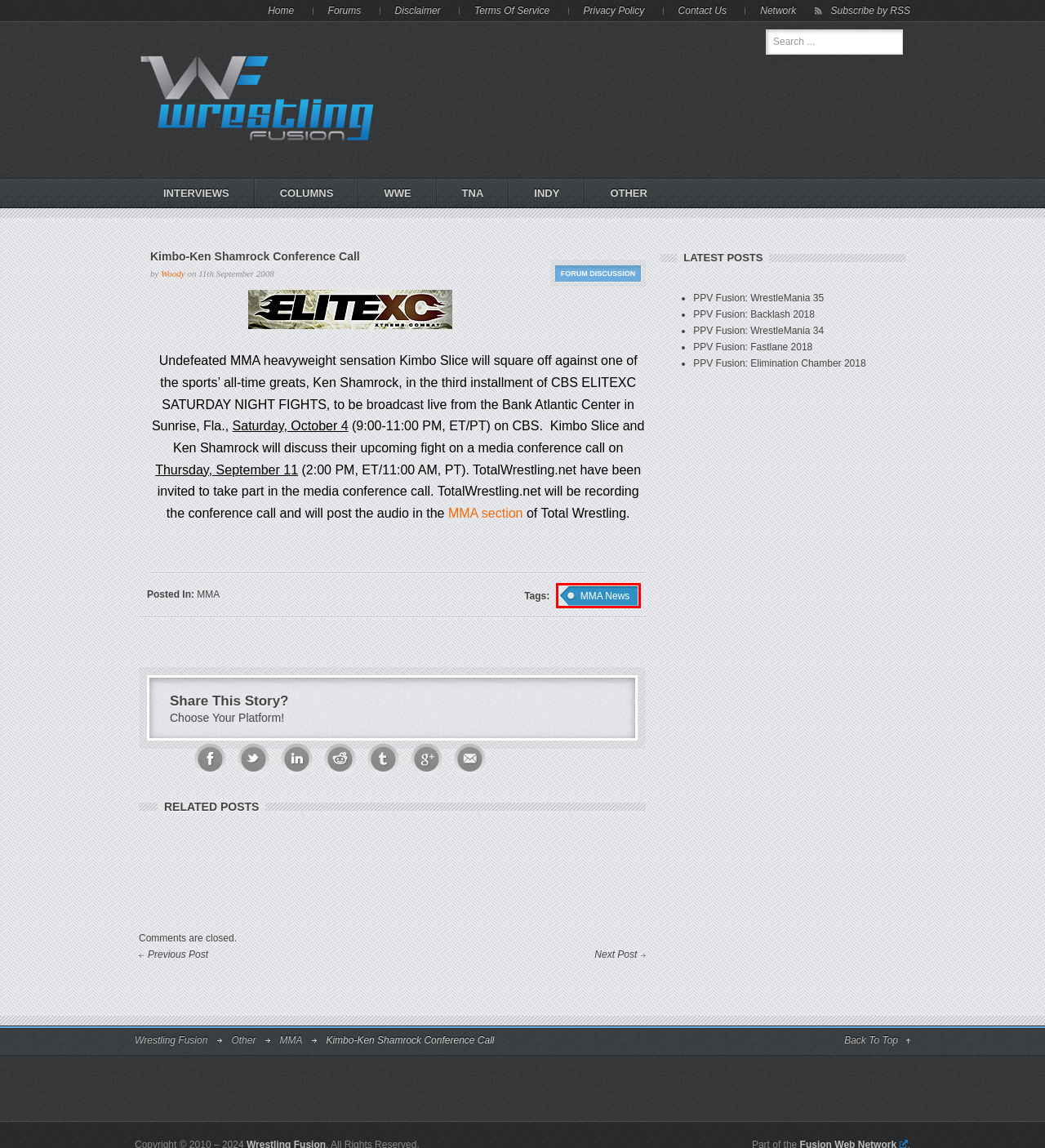Assess the screenshot of a webpage with a red bounding box and determine which webpage description most accurately matches the new page after clicking the element within the red box. Here are the options:
A. Wrestling Fusion
B. Posts in the Interviews Category - Wrestling Fusion
C. PPV Fusion: Elimination Chamber 2018 - Wrestling Fusion
D. Posts Tagged MMA News - Wrestling Fusion
E. PPV Fusion: Fastlane 2018 - Wrestling Fusion
F. Disclaimer - Wrestling Fusion
G. Wrestling Fusion Forums
H. PPV Fusion: Backlash 2018 - Wrestling Fusion

D